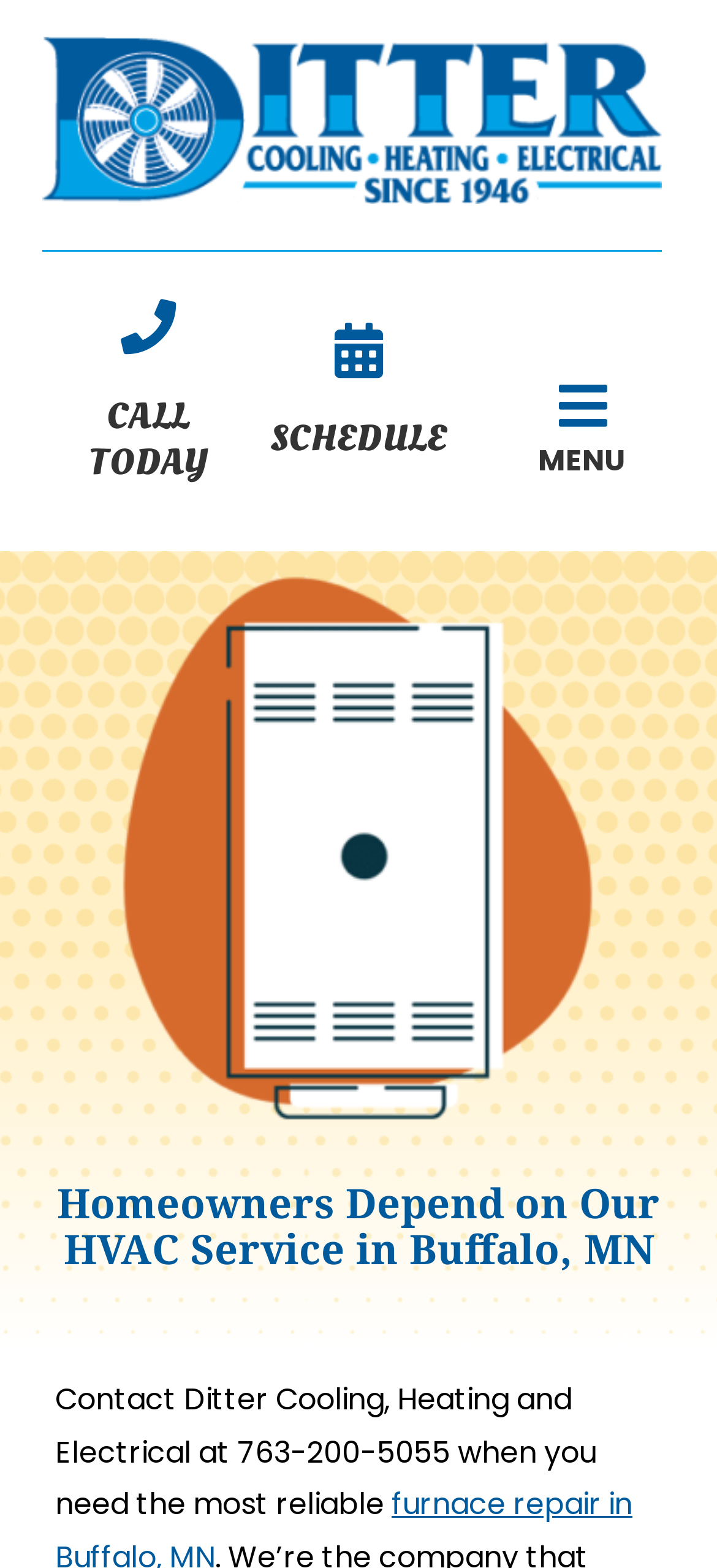Identify the bounding box coordinates of the specific part of the webpage to click to complete this instruction: "Call today".

[0.077, 0.19, 0.336, 0.31]